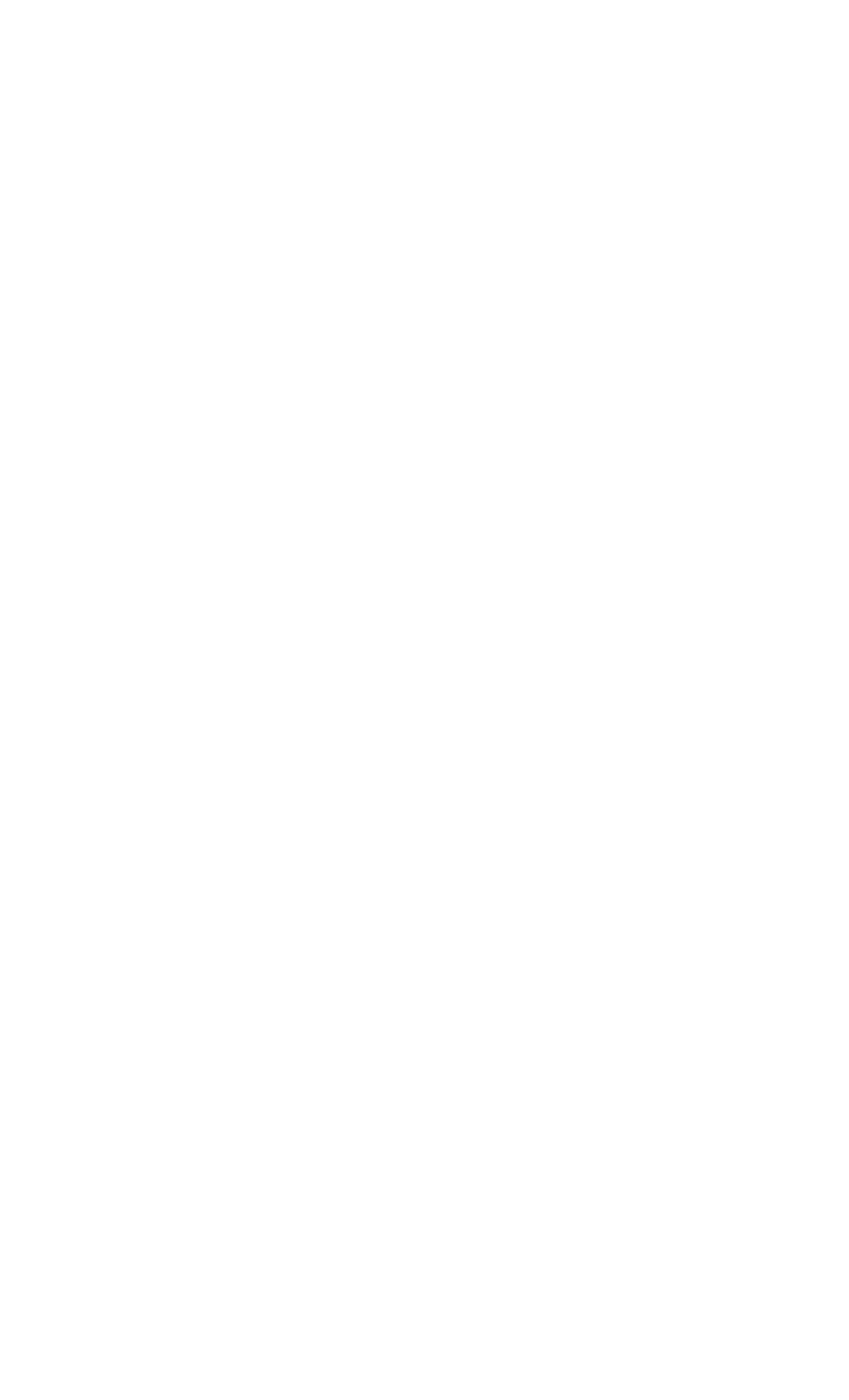What are the icons at the bottom right of the page?
Kindly give a detailed and elaborate answer to the question.

The question can be answered by looking at the links '', '', '', '', '', '' which are likely icons, but their meanings are unknown without additional context.